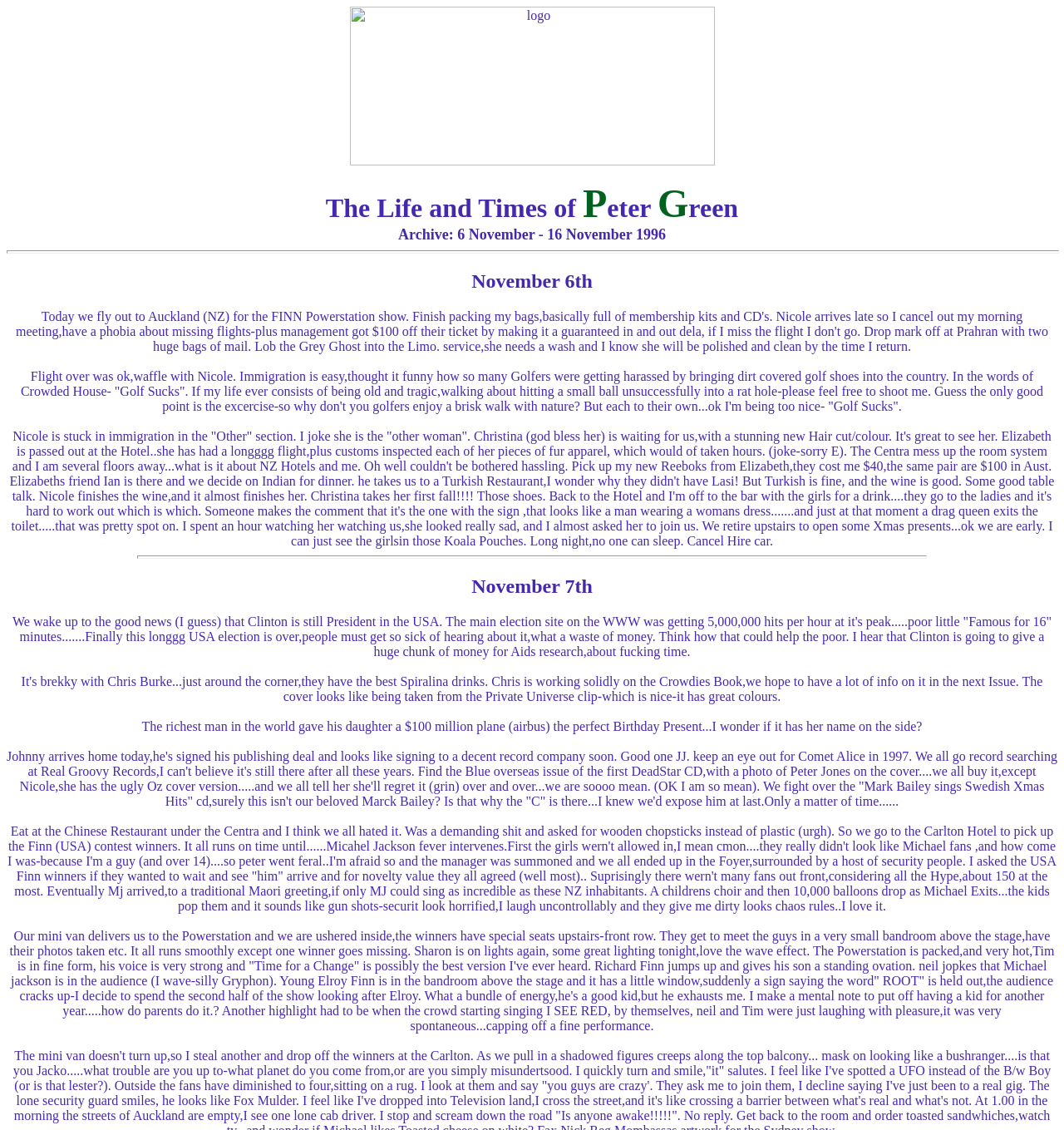What is the name of the hotel where they stayed?
Respond with a short answer, either a single word or a phrase, based on the image.

Centra